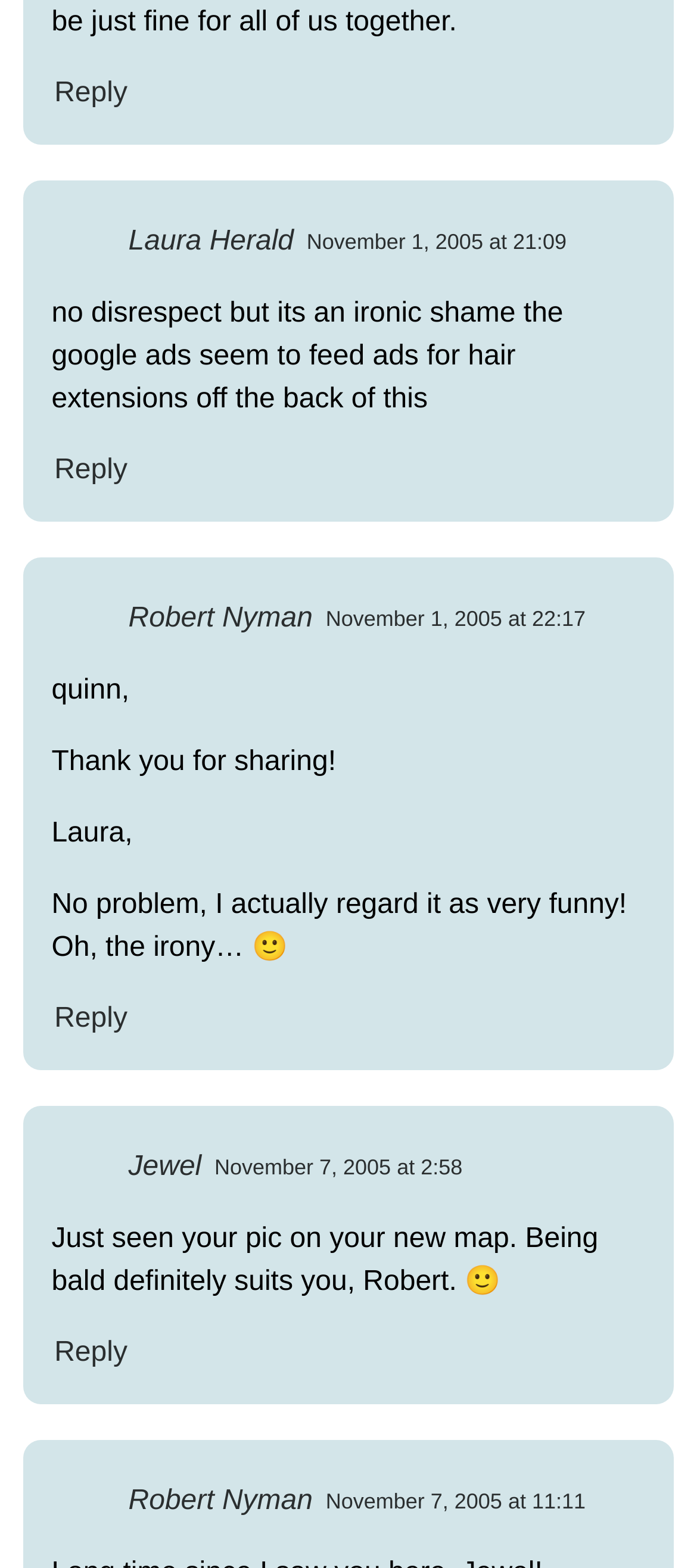Who made a comment about Robert Nyman's baldness?
Your answer should be a single word or phrase derived from the screenshot.

Jewel